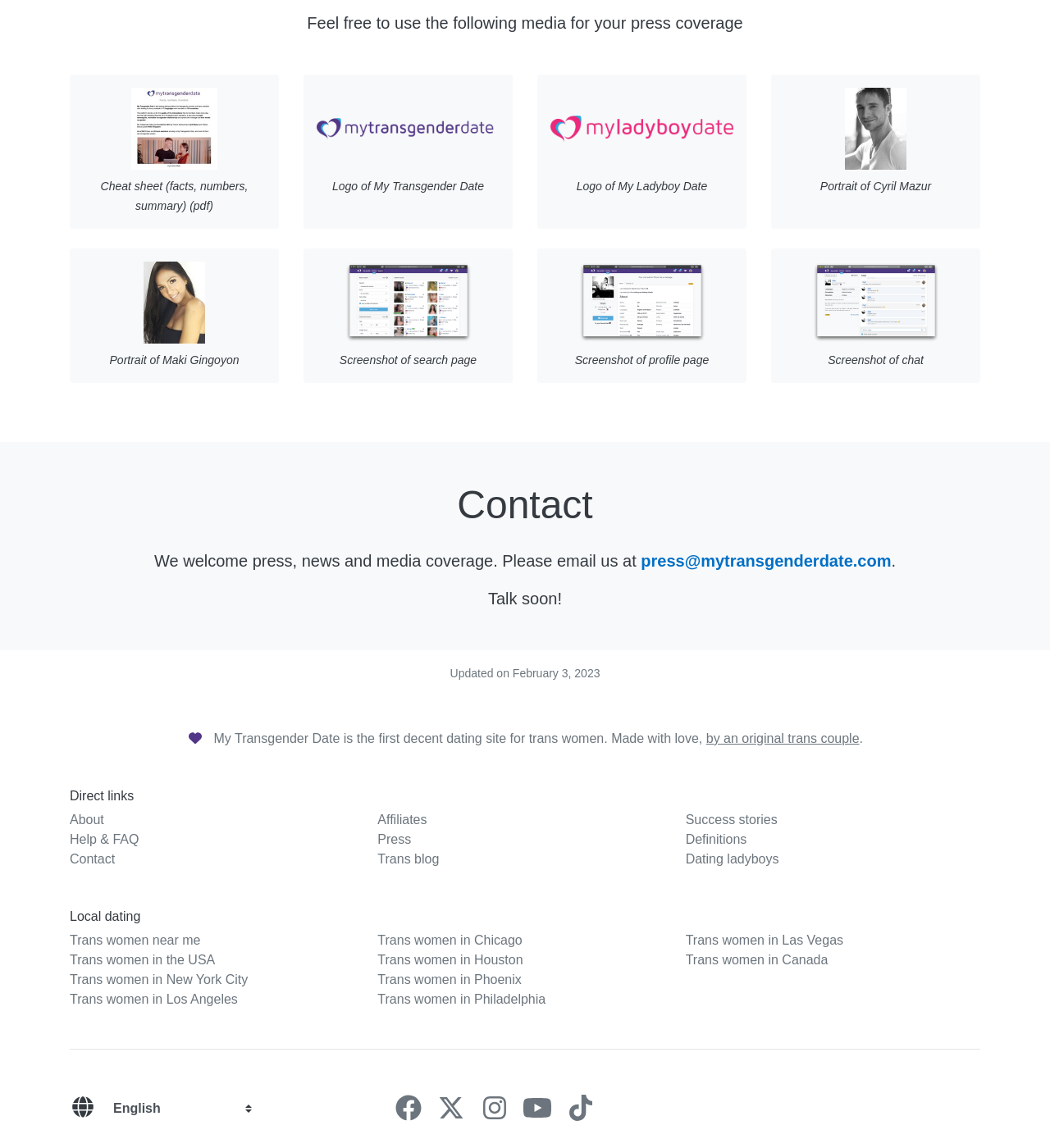What is the purpose of this webpage? Examine the screenshot and reply using just one word or a brief phrase.

Transgender dating site